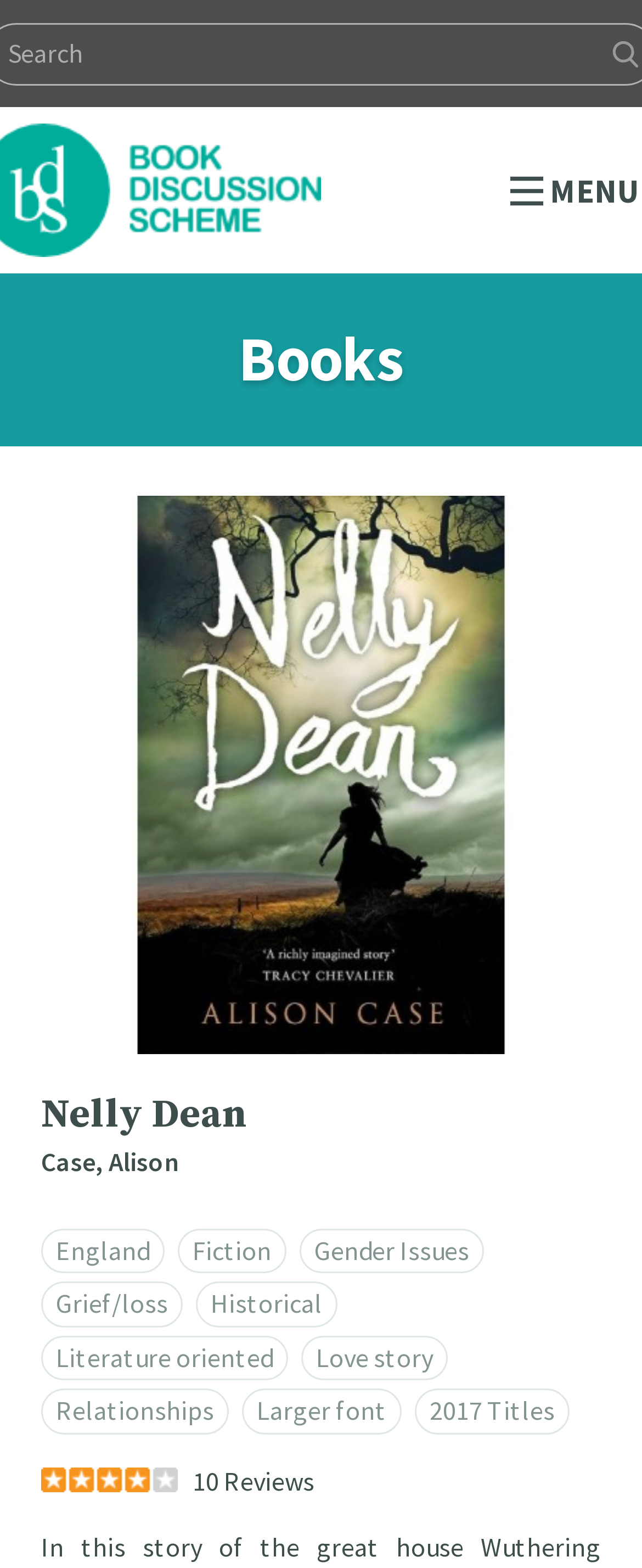How many reviews are there for the book?
Analyze the image and deliver a detailed answer to the question.

The number of reviews for the book can be determined by looking at the link element with the text '10 Reviews', which suggests that there are 10 reviews for the book.